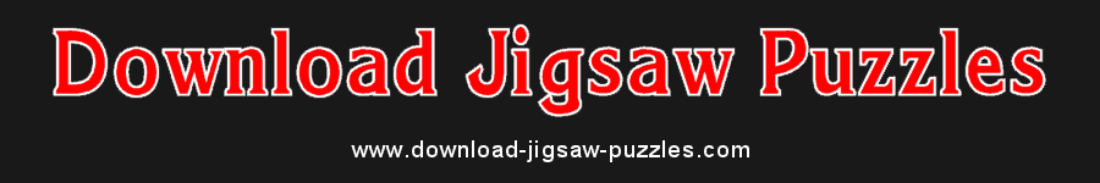Craft a thorough explanation of what is depicted in the image.

The image prominently displays the title "Download Jigsaw Puzzles" in bold, red letters against a contrasting black background. At the bottom of the image, the website address "www.download-jigsaw-puzzles.com" is elegantly positioned, inviting viewers to explore the page further. This graphic likely serves as a banner or header, aimed at engaging puzzle enthusiasts and providing easy access to a variety of downloadable jigsaw puzzles. The overall design is striking and effectively communicates the website's focus on jigsaw puzzles.